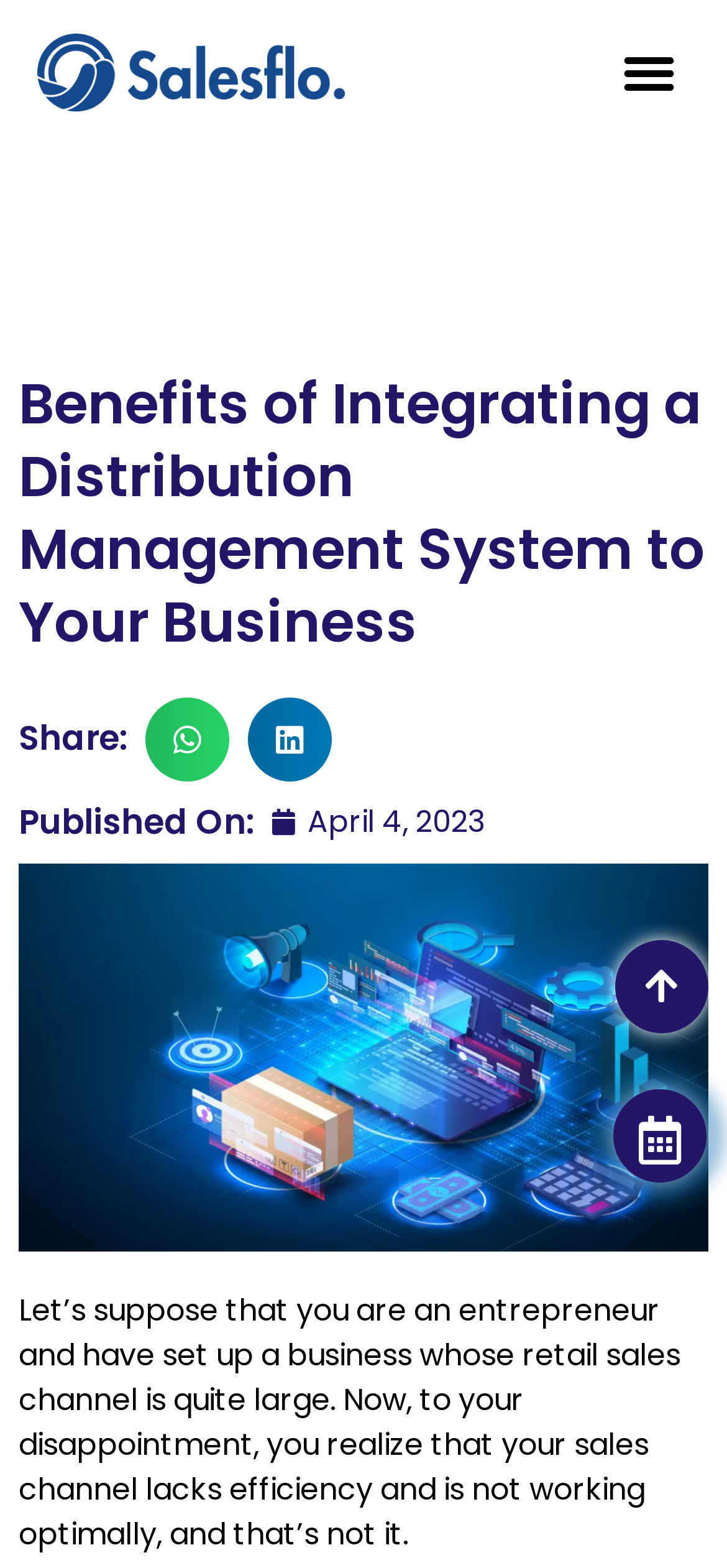From the element description: "parent_node: Skip to content", extract the bounding box coordinates of the UI element. The coordinates should be expressed as four float numbers between 0 and 1, in the order [left, top, right, bottom].

[0.846, 0.6, 0.974, 0.659]